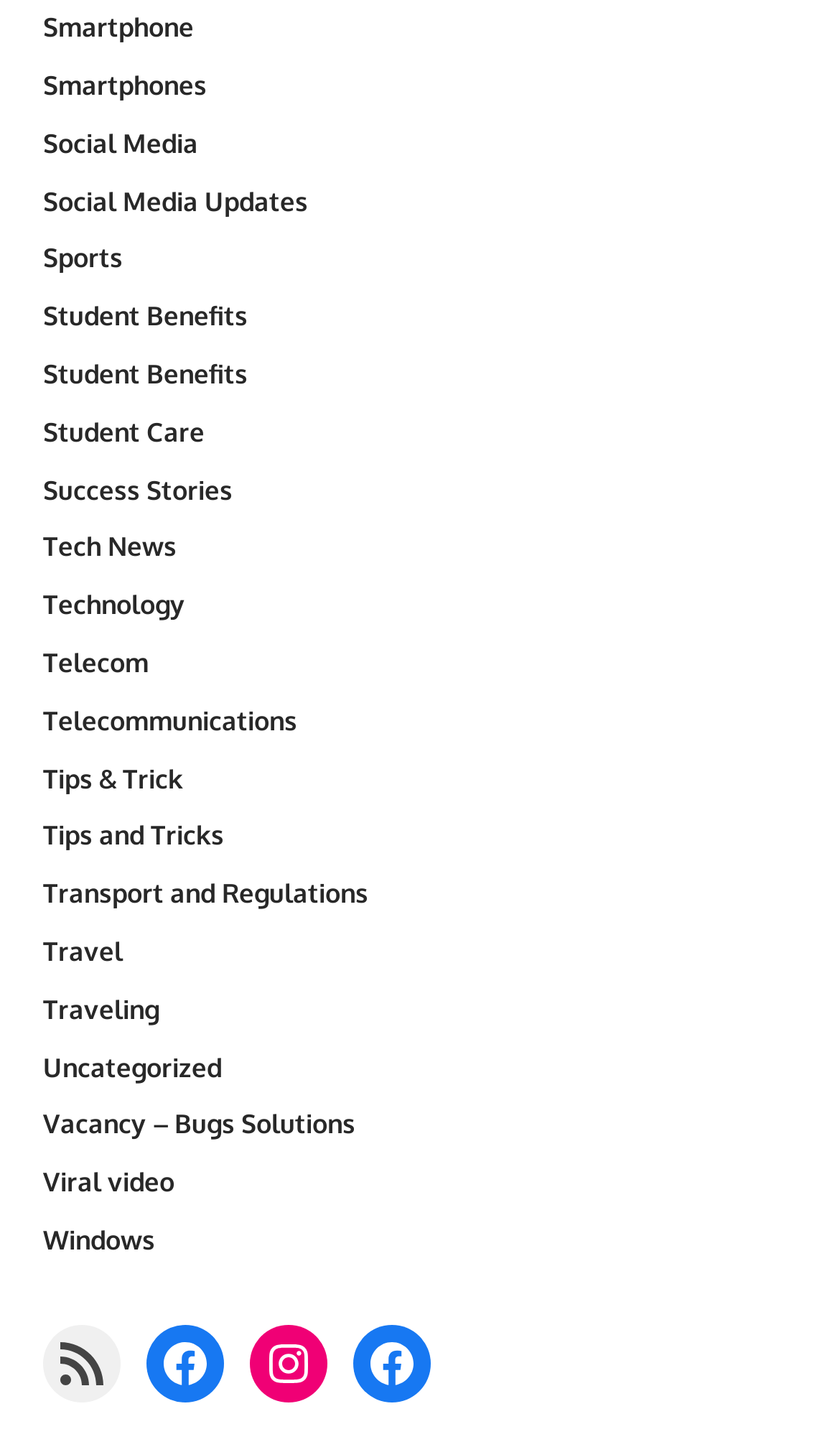From the image, can you give a detailed response to the question below:
How many social media links are present?

I counted the number of link elements with social media-related text, specifically 'Facebook' and 'Instagram', and found that there are two social media links present on the page.